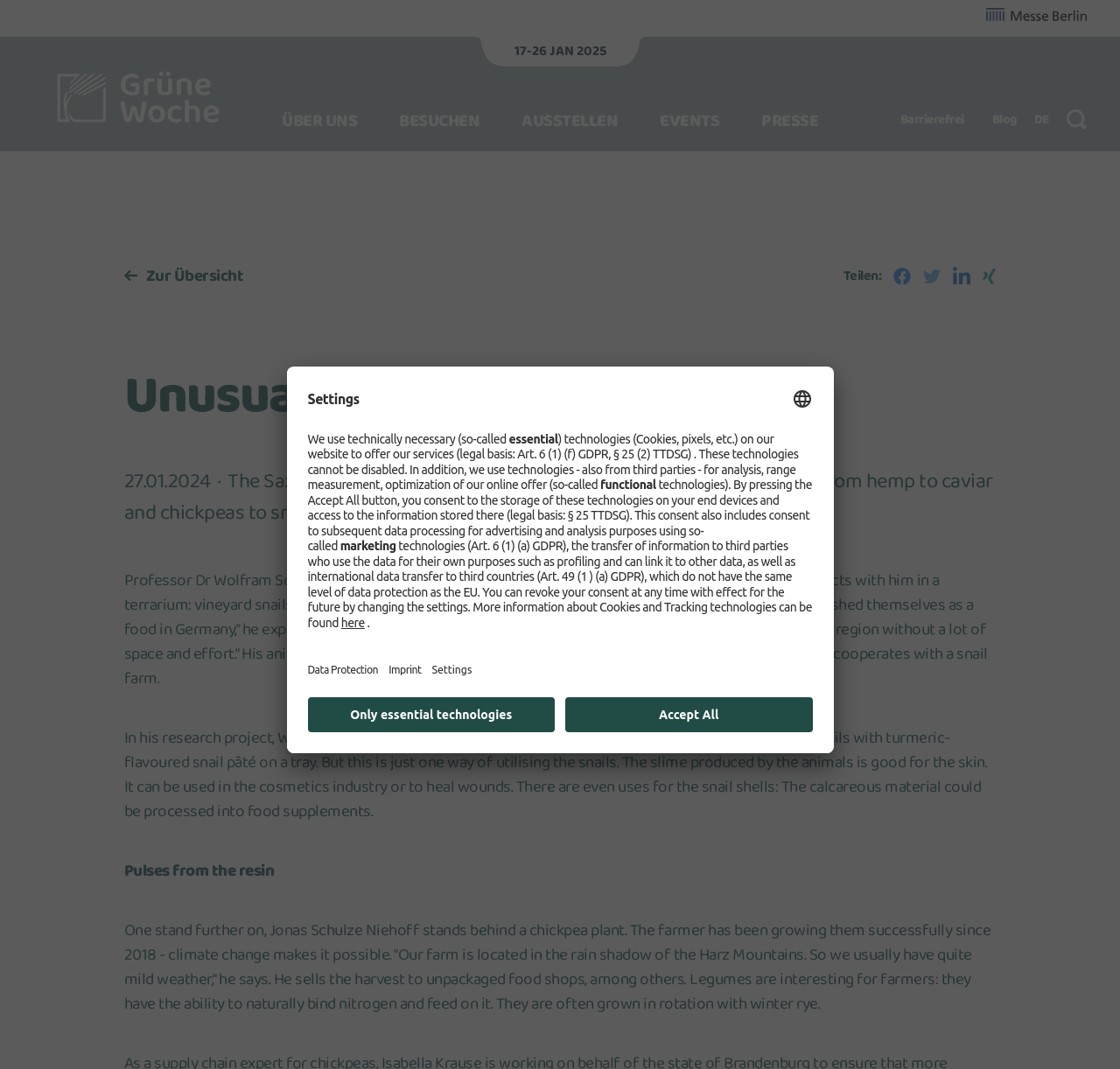Please determine the bounding box coordinates of the element's region to click in order to carry out the following instruction: "Visit the events page". The coordinates should be four float numbers between 0 and 1, i.e., [left, top, right, bottom].

[0.589, 0.102, 0.642, 0.125]